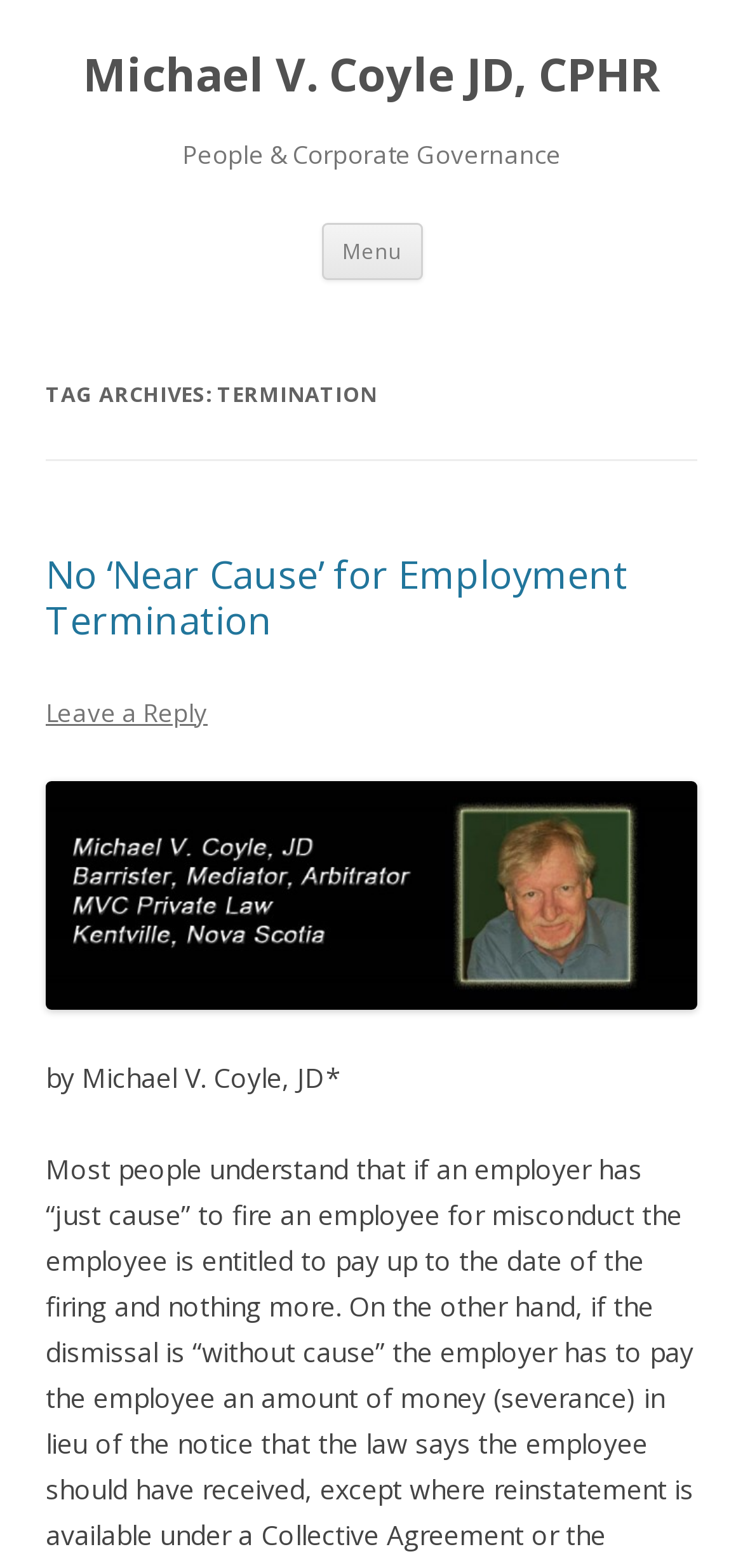Extract the bounding box coordinates for the HTML element that matches this description: "aria-label="Toggle Menu"". The coordinates should be four float numbers between 0 and 1, i.e., [left, top, right, bottom].

None